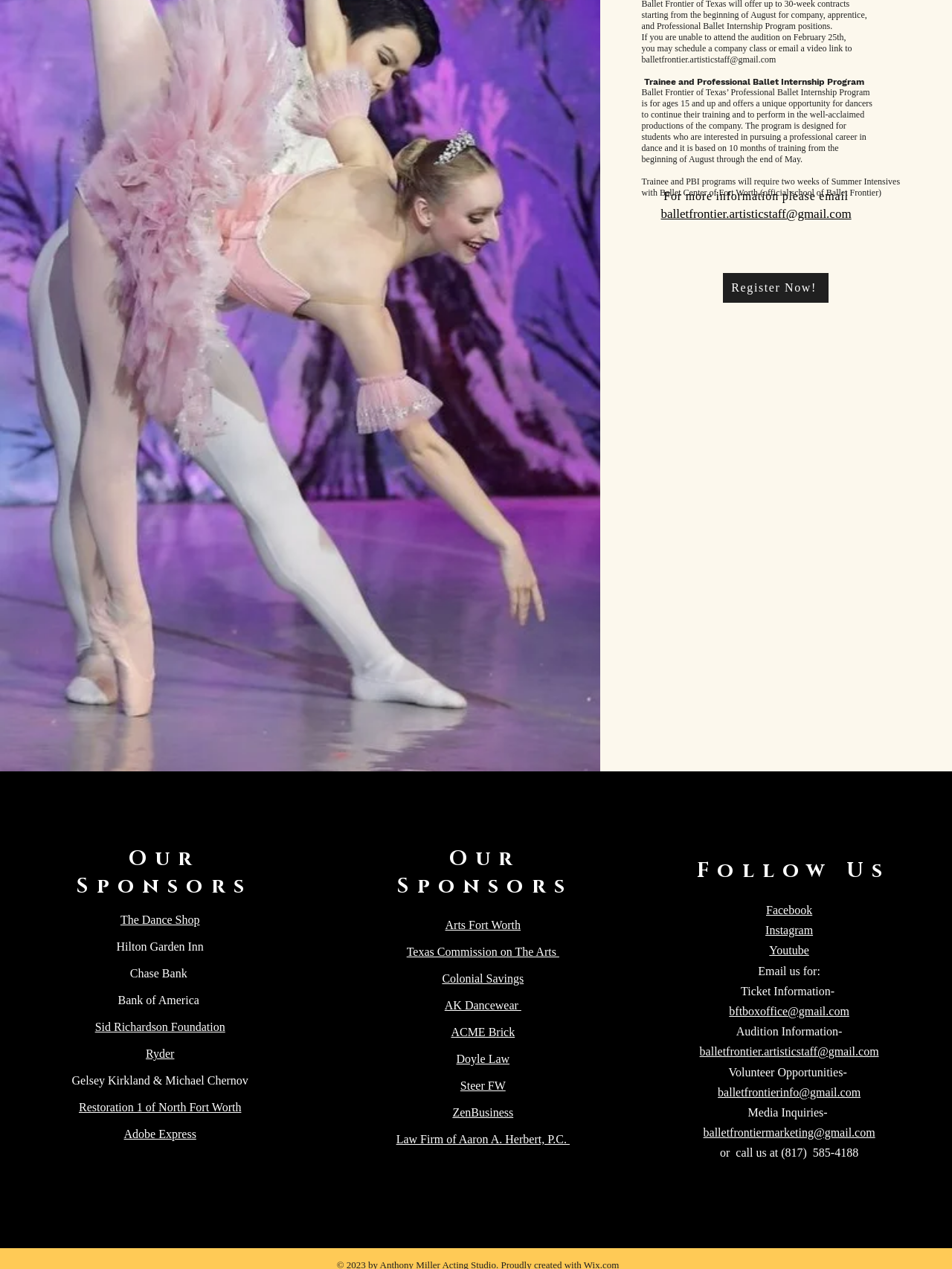Determine the bounding box for the described HTML element: "balletfrontiermarketing@gmail.com". Ensure the coordinates are four float numbers between 0 and 1 in the format [left, top, right, bottom].

[0.739, 0.887, 0.919, 0.897]